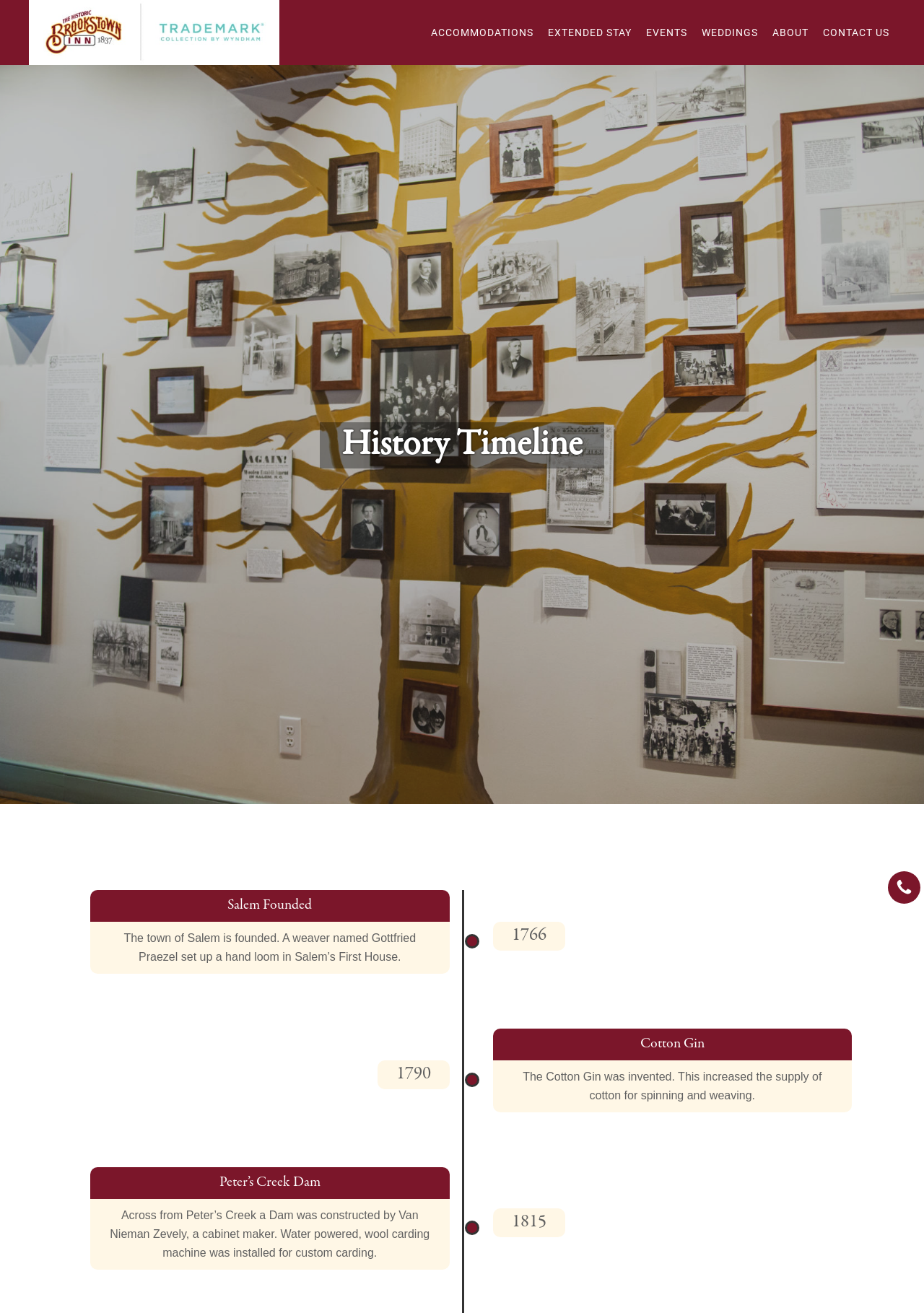What is the year when the Cotton Gin was invented?
Based on the screenshot, provide your answer in one word or phrase.

1766